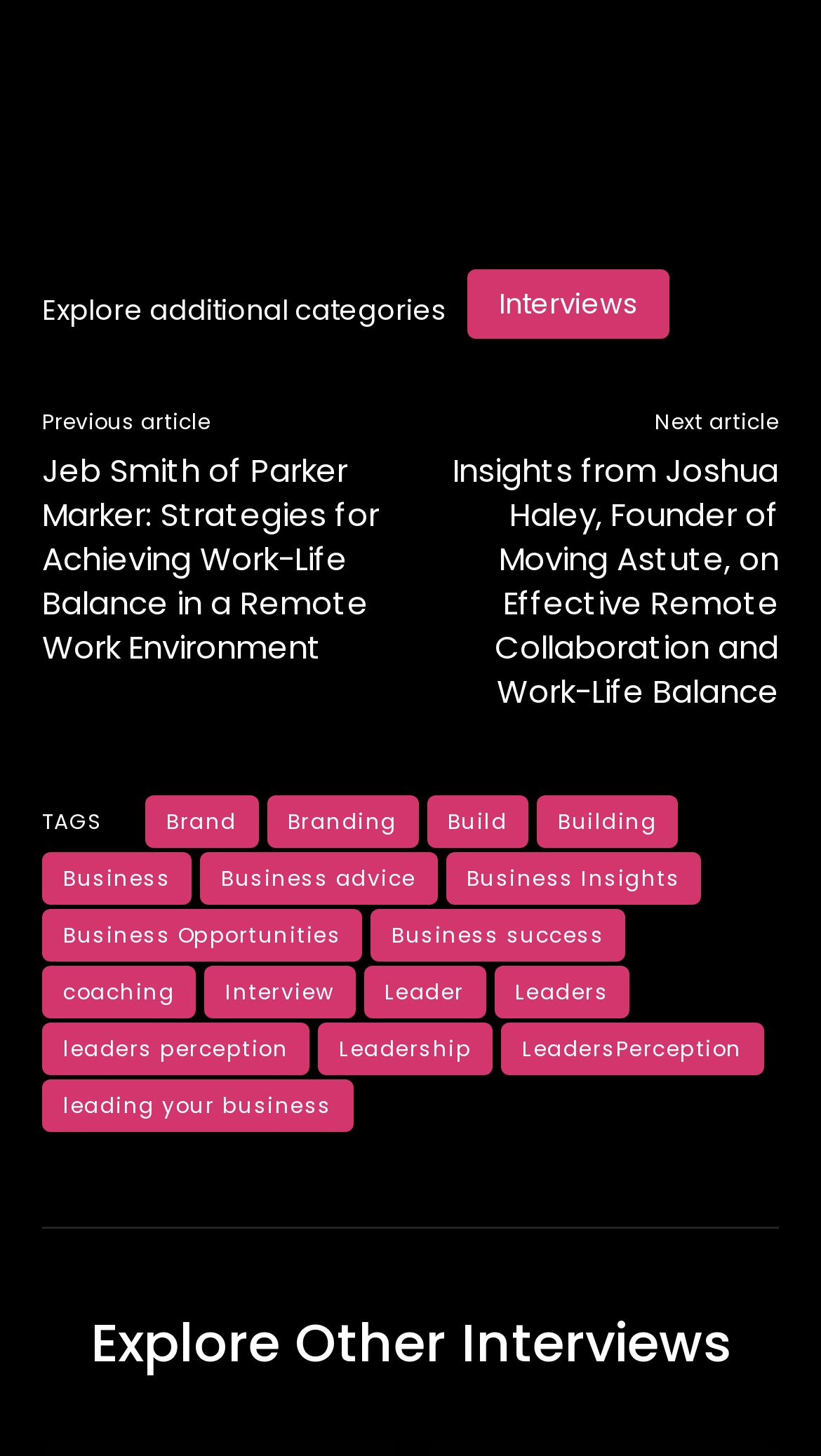Identify the bounding box coordinates of the clickable region to carry out the given instruction: "Click on the 'Interviews' link".

[0.569, 0.185, 0.815, 0.233]